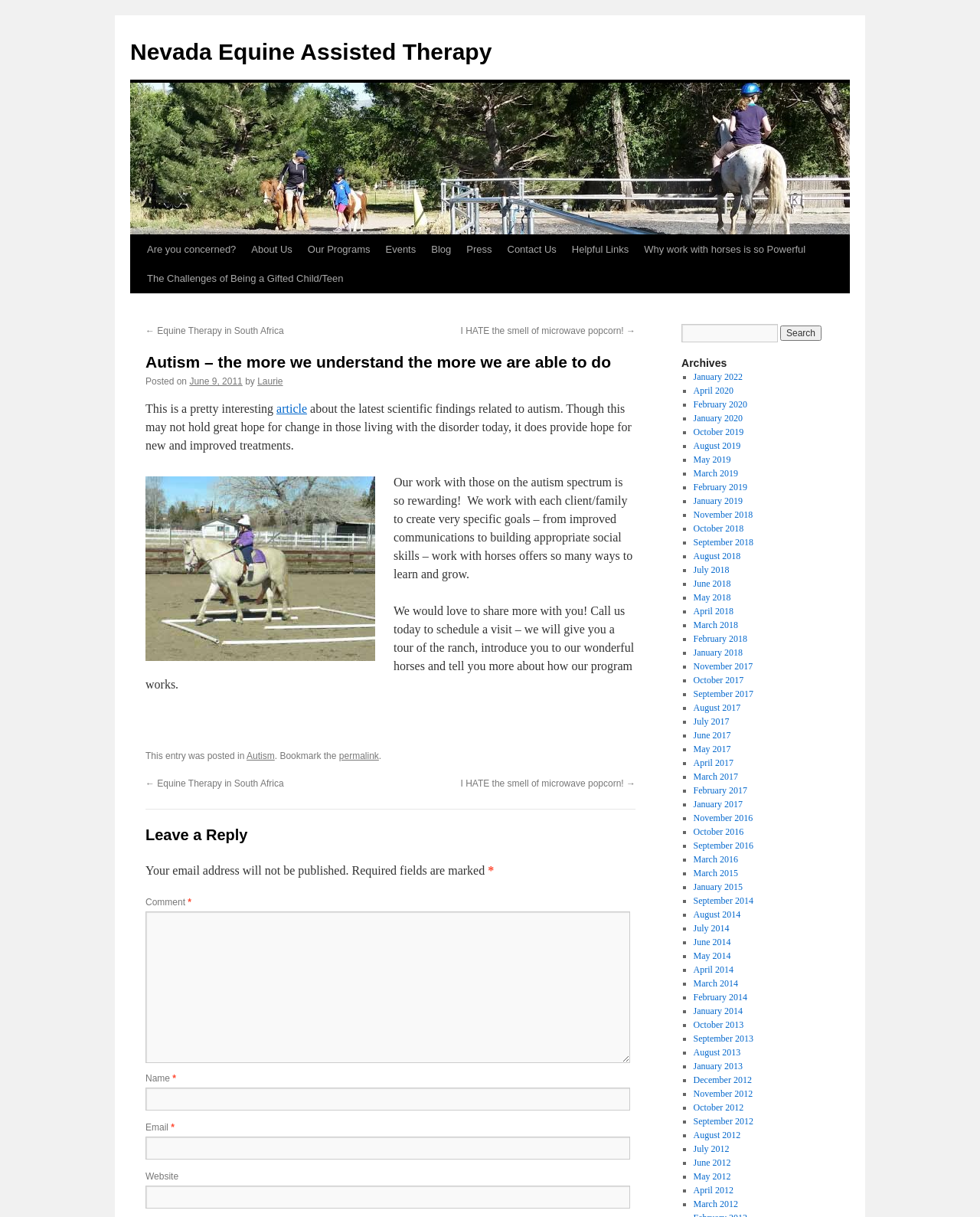Based on the image, please respond to the question with as much detail as possible:
What is the topic of the latest article?

I found the topic of the latest article by looking at the heading of the article, which says 'Autism – the more we understand the more we are able to do'. This suggests that the article is about autism.